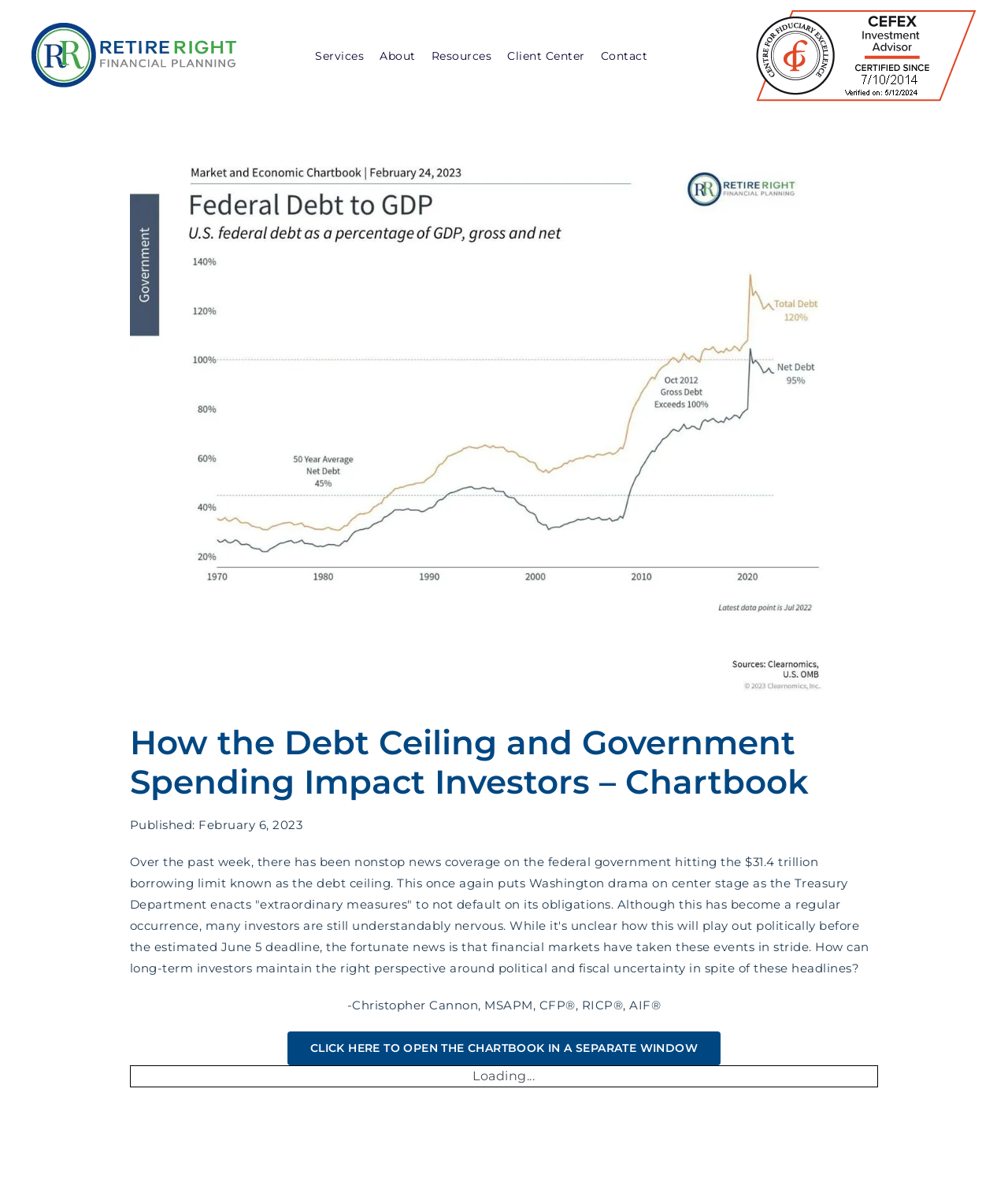What is the name of the website?
Using the image provided, answer with just one word or phrase.

RetireRight